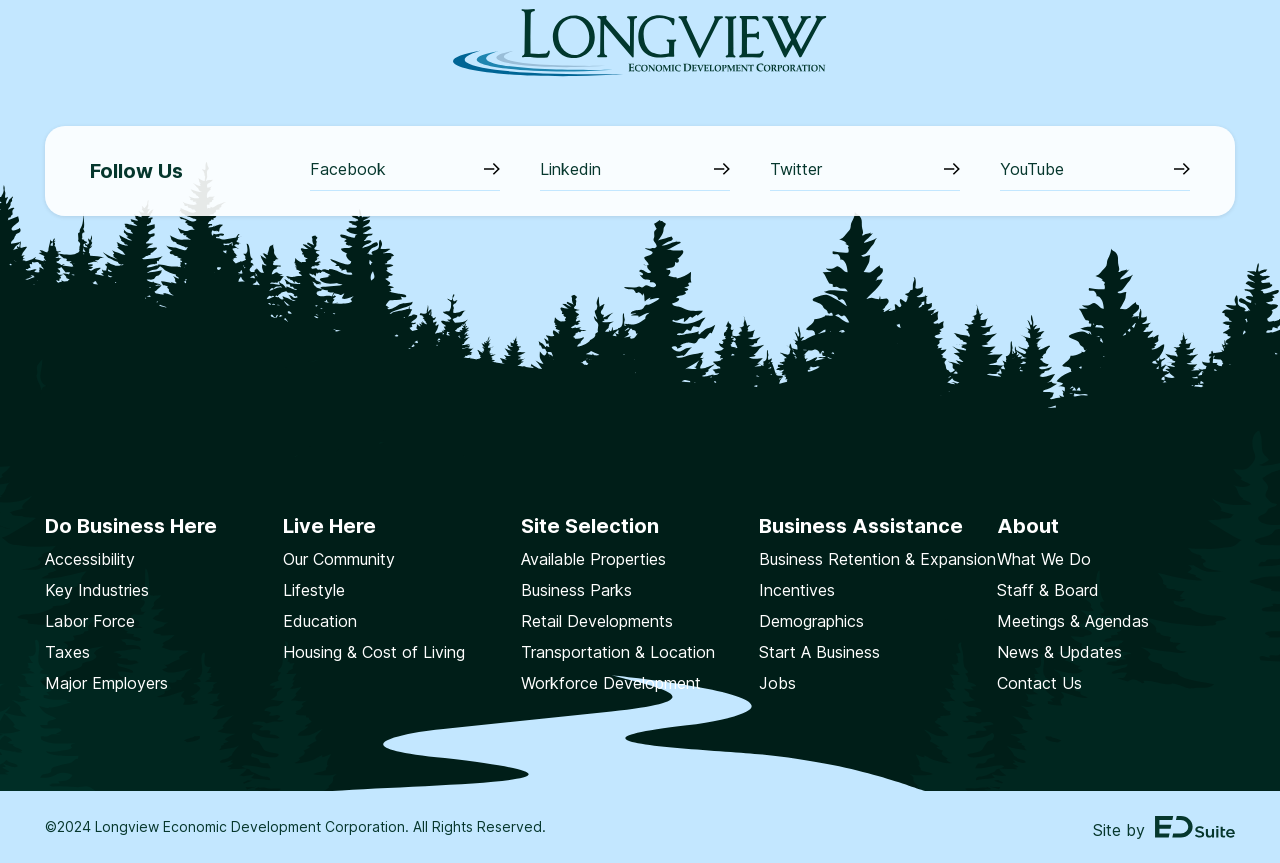What is the last link in the 'Live Here' section?
Please use the image to provide a one-word or short phrase answer.

Housing & Cost of Living